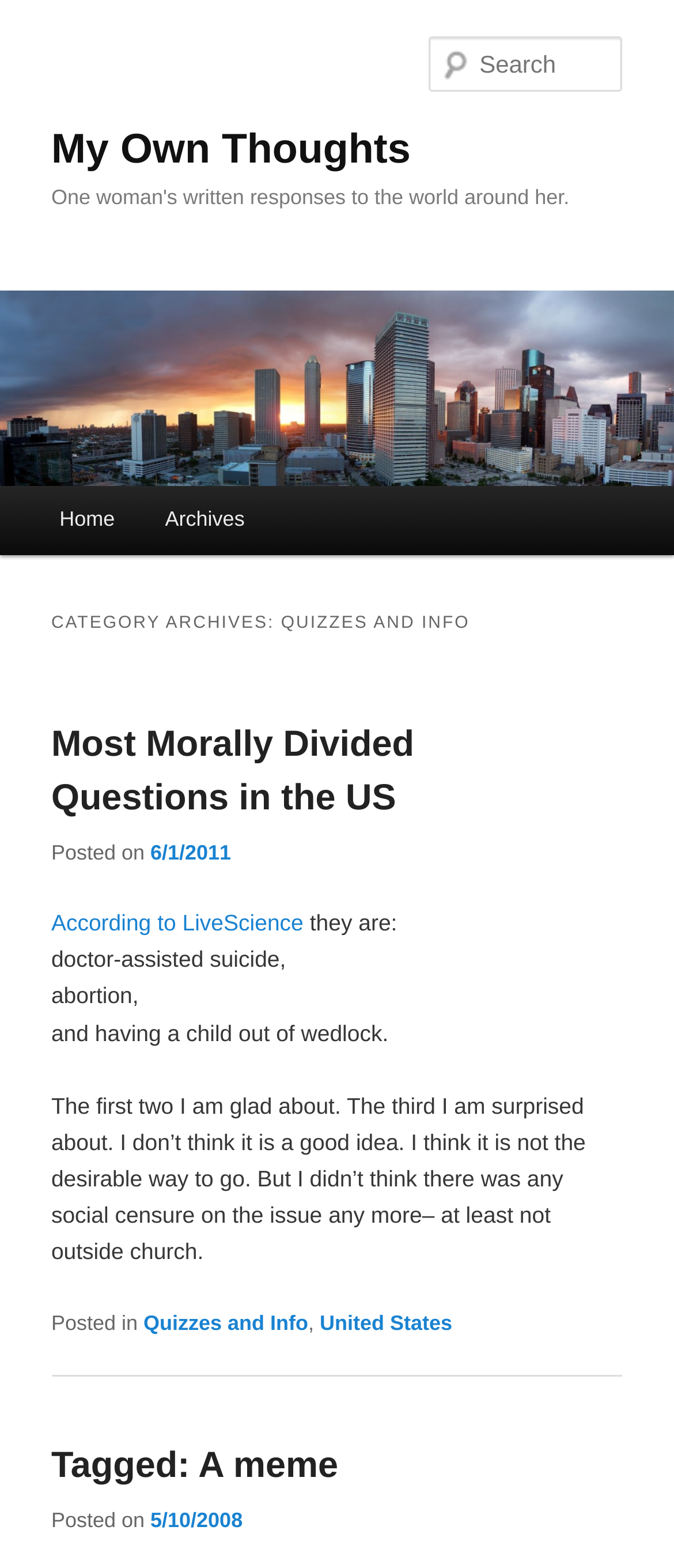Determine the webpage's heading and output its text content.

My Own Thoughts